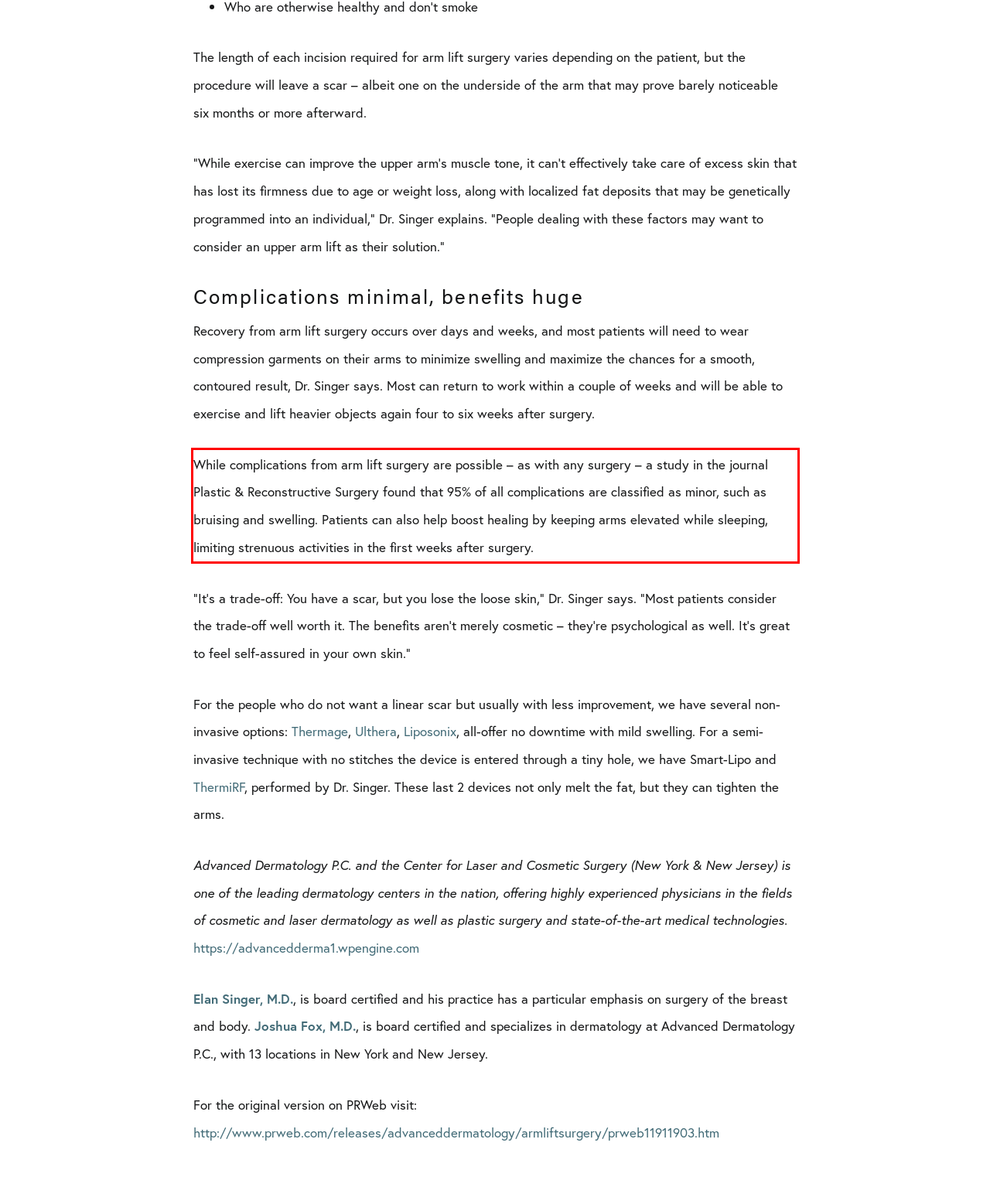Review the screenshot of the webpage and recognize the text inside the red rectangle bounding box. Provide the extracted text content.

While complications from arm lift surgery are possible – as with any surgery – a study in the journal Plastic & Reconstructive Surgery found that 95% of all complications are classified as minor, such as bruising and swelling. Patients can also help boost healing by keeping arms elevated while sleeping, limiting strenuous activities in the first weeks after surgery.